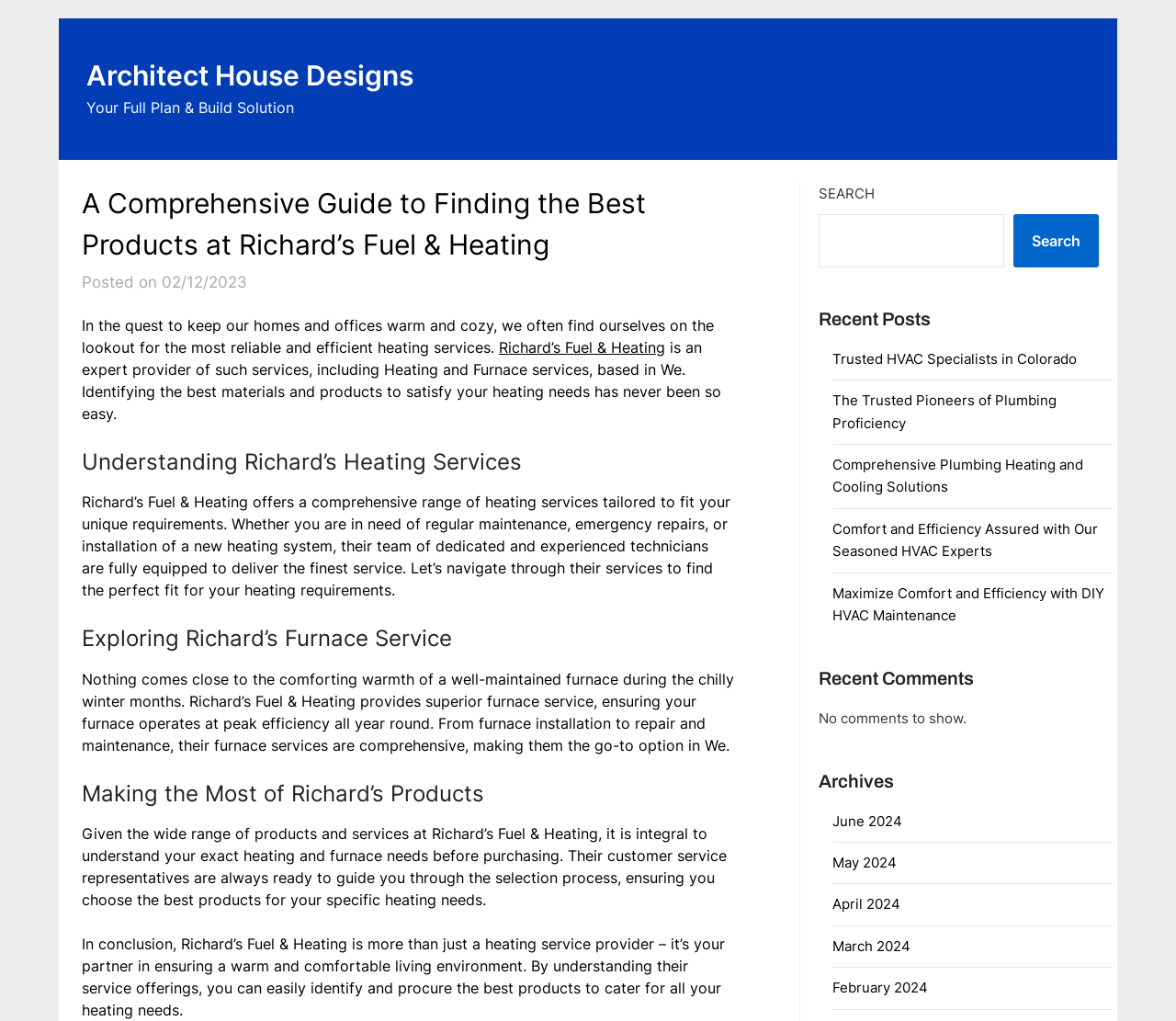Find the coordinates for the bounding box of the element with this description: "March 2024".

[0.708, 0.918, 0.775, 0.935]